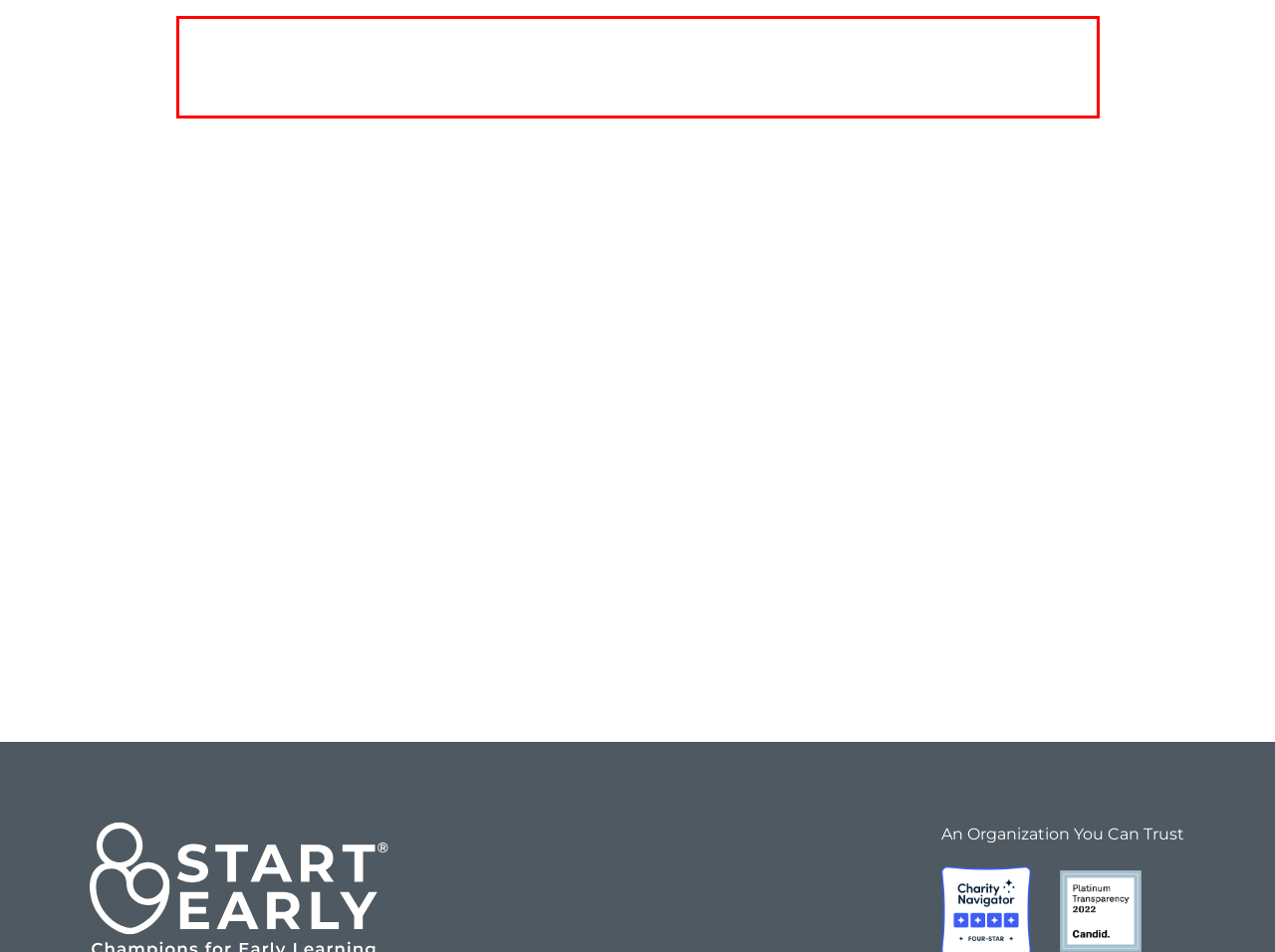Examine the webpage screenshot and use OCR to obtain the text inside the red bounding box.

We know how to mobilize families, communities, and policymakers to drive support and investment for early childhood, building advocacy skills in your team to generate public goodwill, improve policies, and ultimately increase funding at all levels.